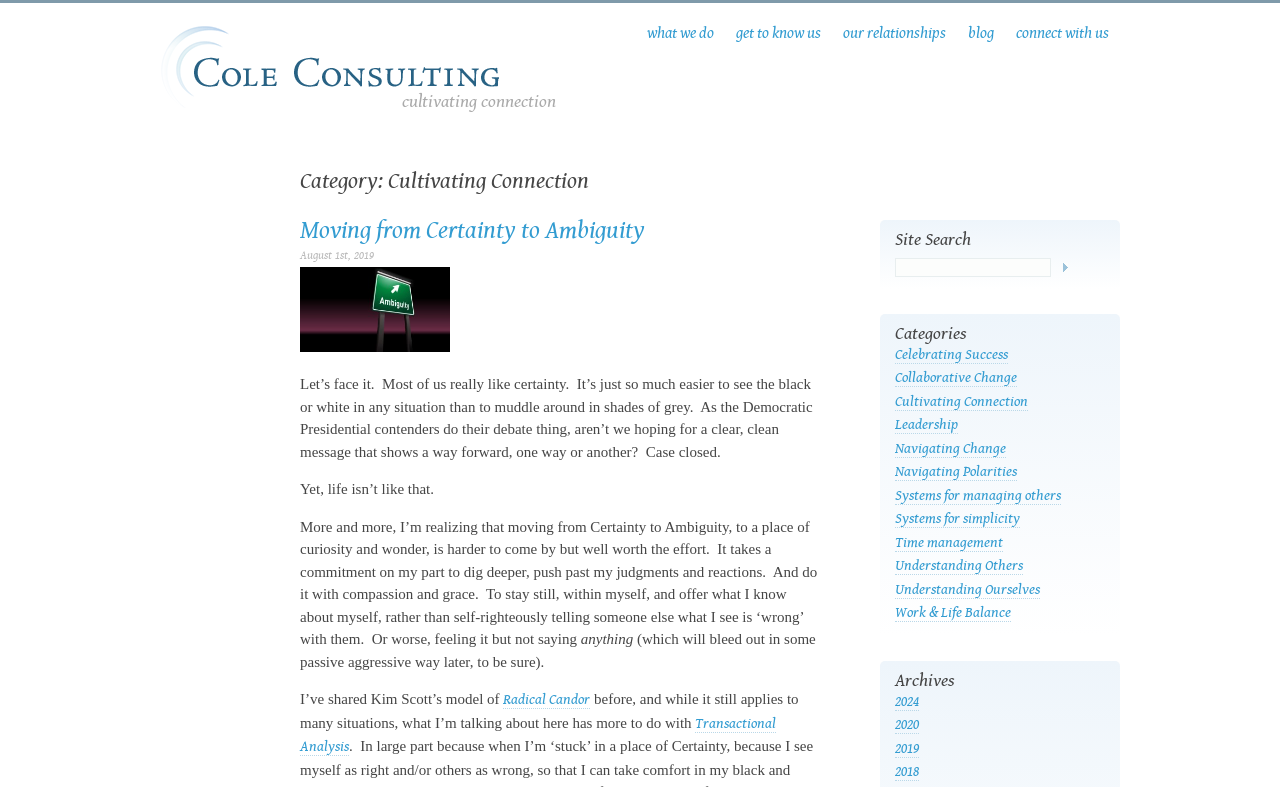Please locate the bounding box coordinates of the element that needs to be clicked to achieve the following instruction: "click on the 'connect with us' link". The coordinates should be four float numbers between 0 and 1, i.e., [left, top, right, bottom].

[0.785, 0.033, 0.875, 0.058]